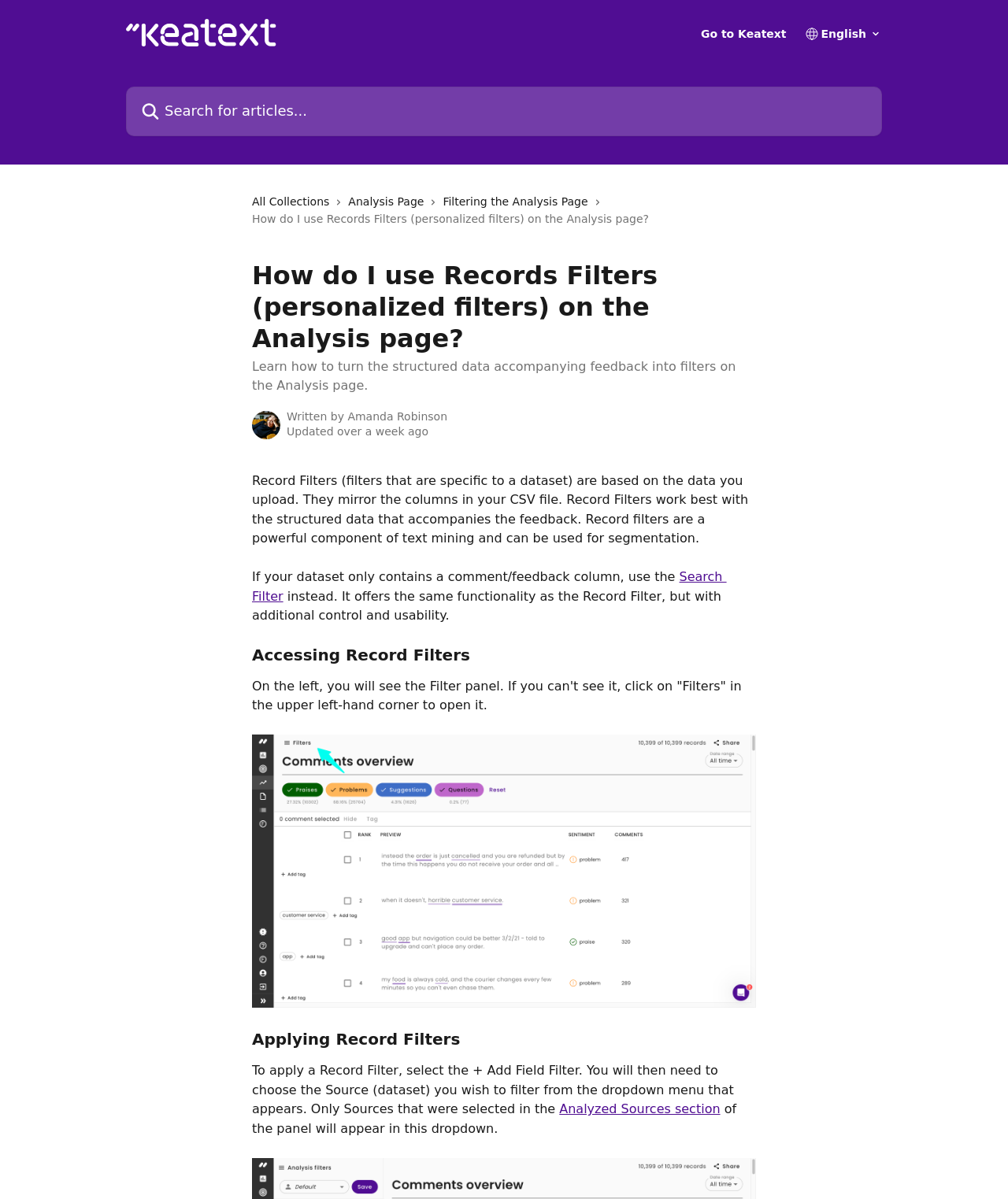Create a detailed narrative of the webpage’s visual and textual elements.

The webpage is a help center article titled "How do I use Records Filters (personalized filters) on the Analysis page?" from Keatext Help Center. At the top, there is a header section with a logo, a link to "Go to Keatext", a combobox, and a search bar with a placeholder text "Search for articles...". Below the header, there are three links: "All Collections", "Analysis Page", and "Filtering the Analysis Page", each accompanied by an image.

The main content of the page is divided into sections. The first section has a heading "How do I use Records Filters (personalized filters) on the Analysis page?" and a brief description of the article. Below this, there is an author section with an avatar, the author's name, and the update date of the article.

The main article content starts with a section explaining Record Filters, which are based on the data uploaded to the platform. There are several paragraphs of text explaining how Record Filters work and when to use them. The text is interspersed with links, such as "Search Filter", and headings, like "Accessing Record Filters" and "Applying Record Filters". There is also an image embedded in the text, which appears to be a screenshot or an illustration related to the topic.

Overall, the webpage has a clean and organized structure, with clear headings and concise text. The use of images and links adds visual interest and provides additional resources for the reader.